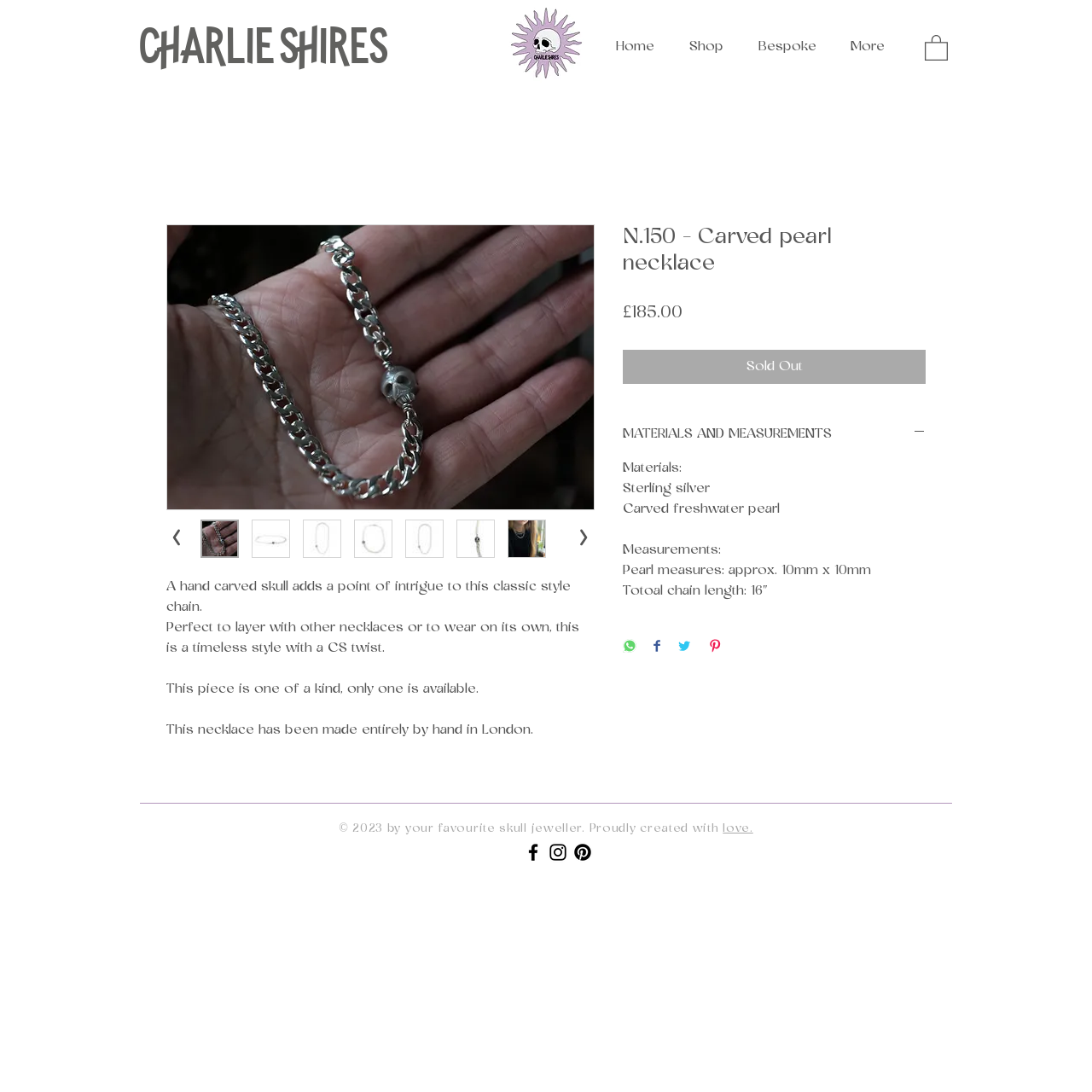Please specify the bounding box coordinates of the region to click in order to perform the following instruction: "Click the 'Home' link".

[0.548, 0.023, 0.615, 0.062]